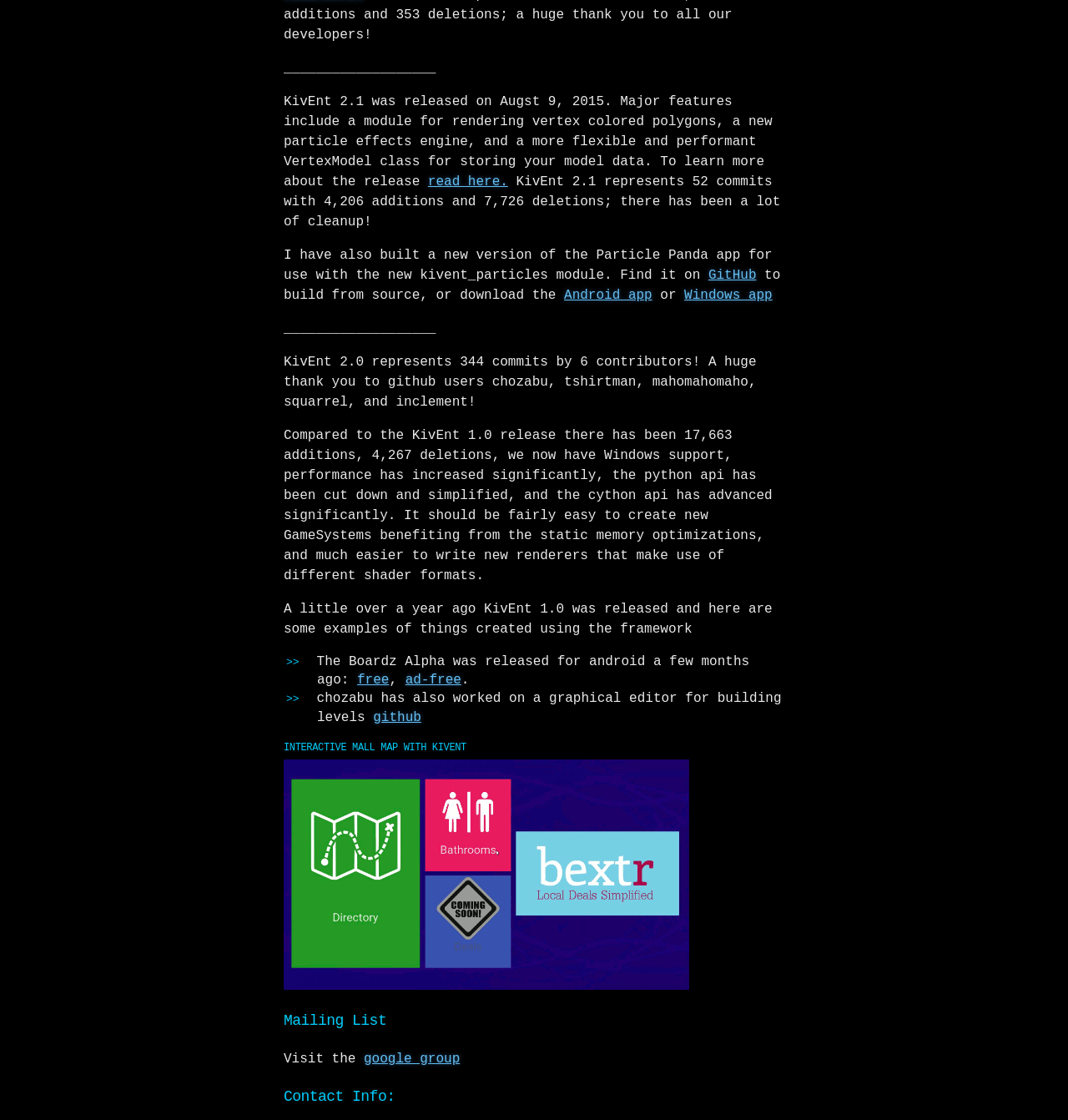Please give a one-word or short phrase response to the following question: 
What is the name of the graphical editor built by chozabu?

Not specified